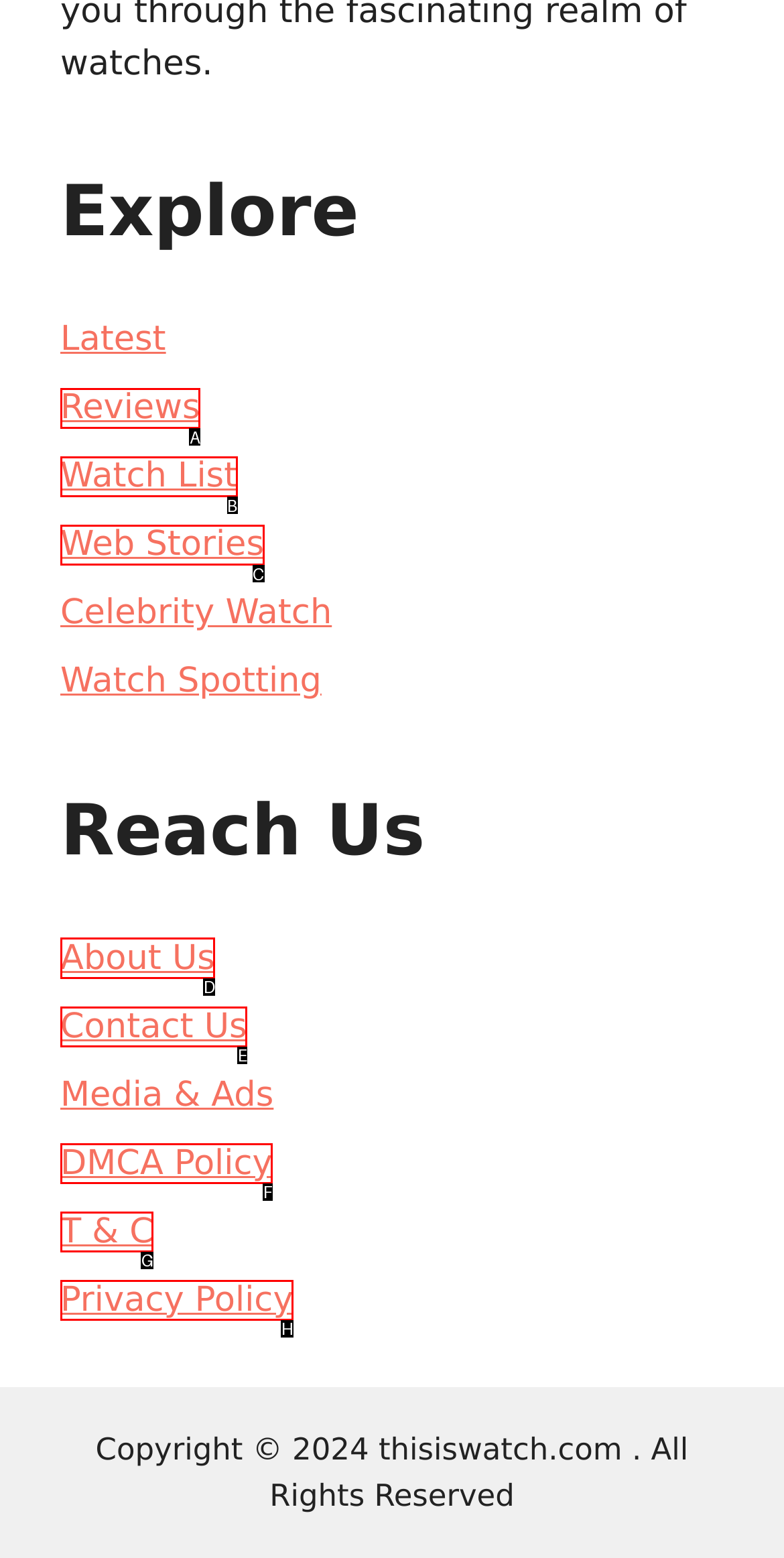Indicate which HTML element you need to click to complete the task: Read About Us. Provide the letter of the selected option directly.

D